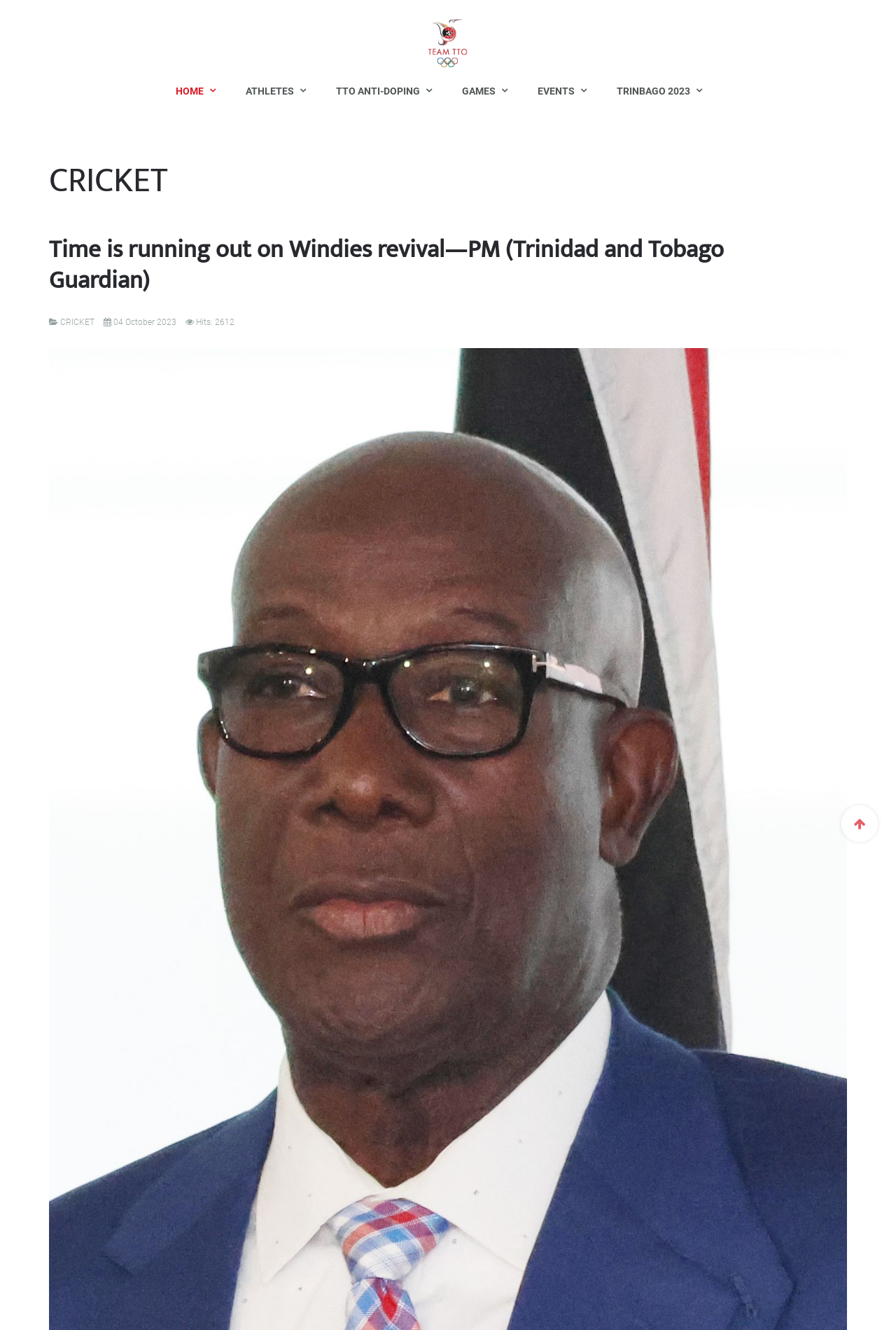Answer the question below with a single word or a brief phrase: 
What is the category of the article?

CRICKET